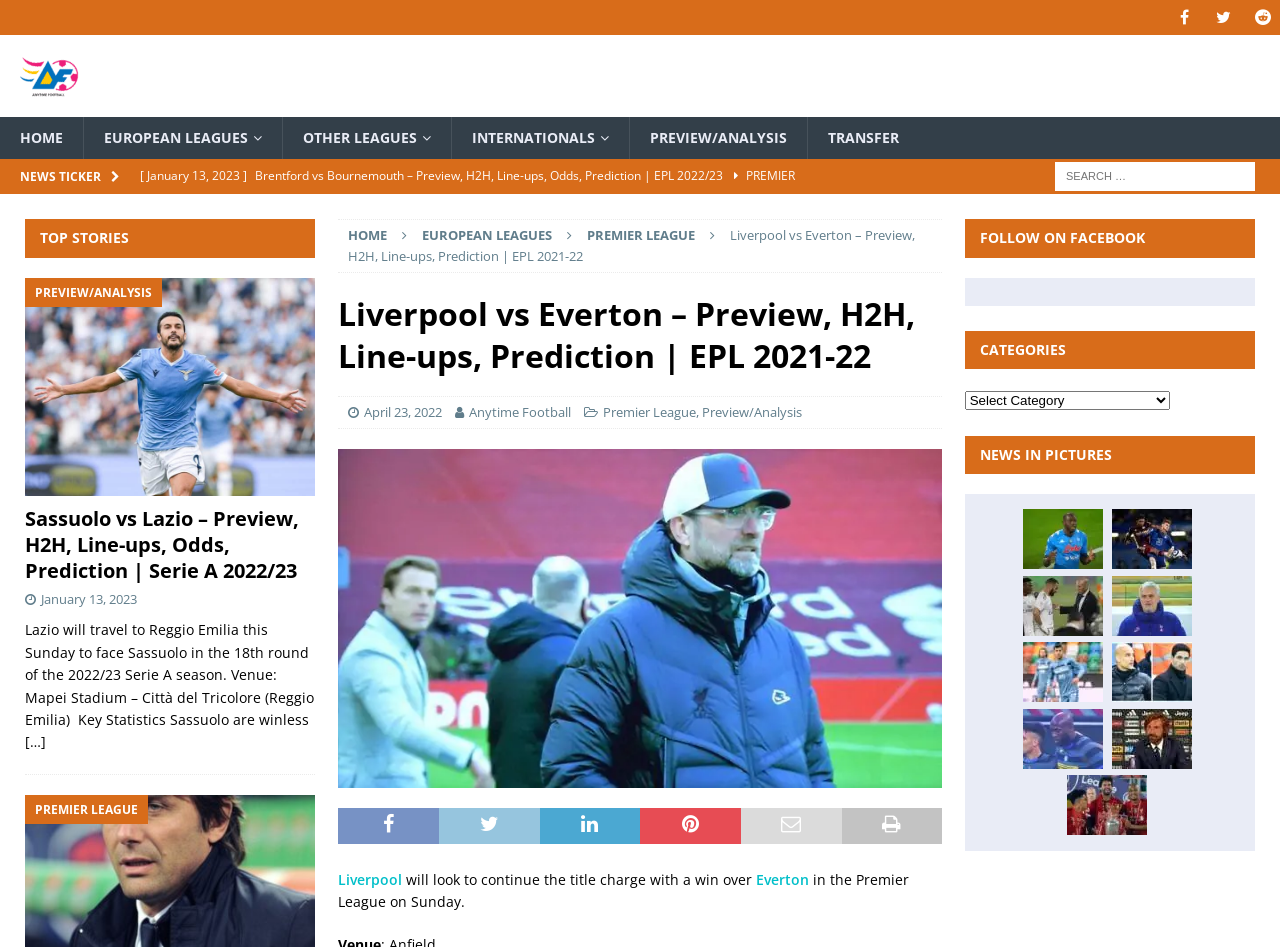Identify the bounding box coordinates of the section to be clicked to complete the task described by the following instruction: "Search for something". The coordinates should be four float numbers between 0 and 1, formatted as [left, top, right, bottom].

None